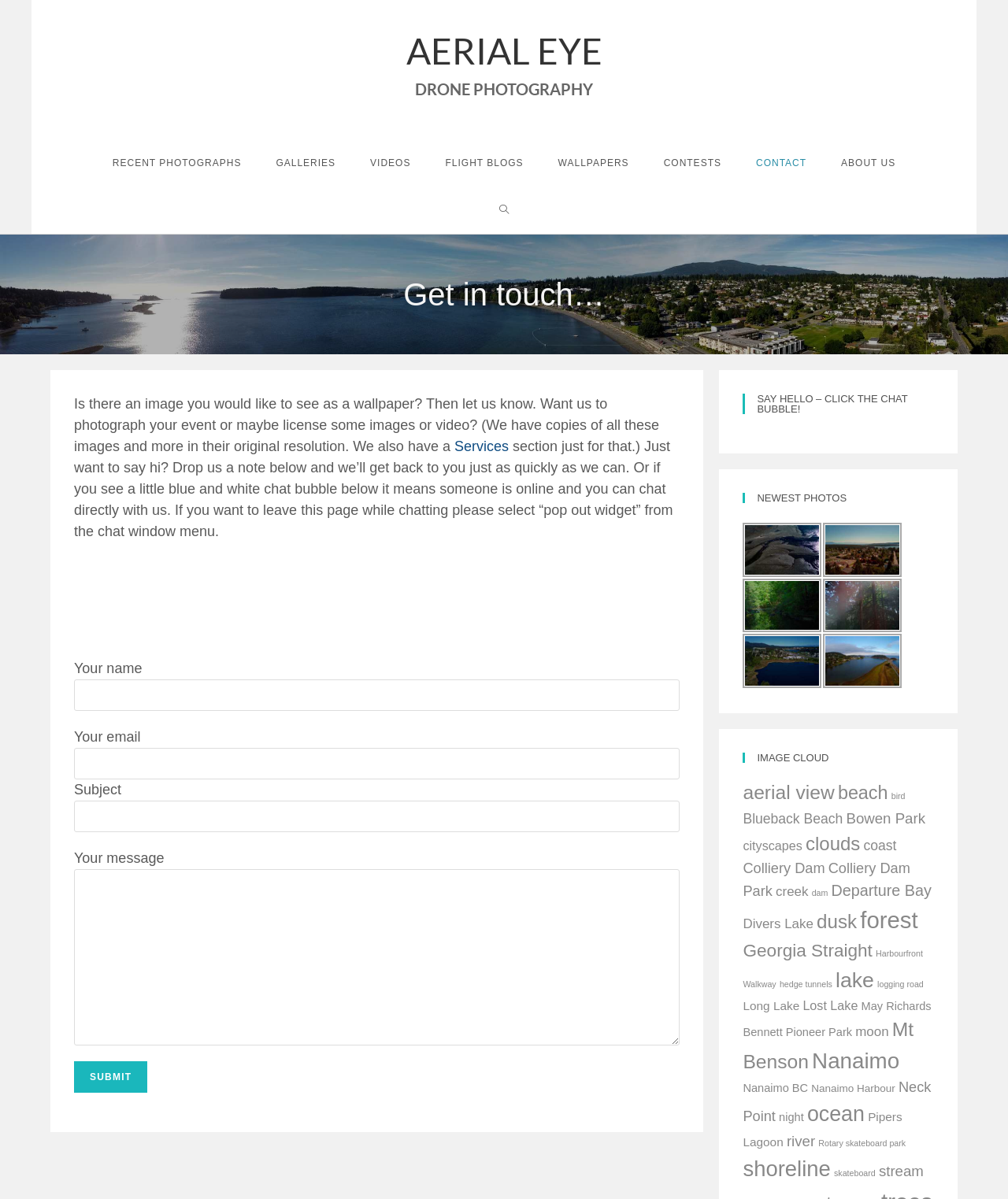Generate a thorough description of the webpage.

The webpage is a contact page for Aerial Eye, a drone photography service. At the top, there is a heading "AERIAL EYEDRONE PHOTOGRAPHY" followed by a series of links to different sections of the website, including "RECENT PHOTOGRAPHS", "GALLERIES", "VIDEOS", "FLIGHT BLOGS", "WALLPAPERS", "CONTESTS", "CONTACT", and "ABOUT US".

Below the links, there is a heading "Get in touch…" followed by a paragraph of text that invites users to contact Aerial Eye for various services, including requesting a specific image as a wallpaper, photographing an event, or licensing images or video.

To the right of the paragraph, there is a chat bubble icon with a heading "SAY HELLO – CLICK THE CHAT BUBBLE!" above it. Below the chat bubble, there is a section titled "NEWEST PHOTOS" that displays six images of different locations, including Departure Bay Beach, Nanaimo, and Bowen Park.

Further down the page, there is a section titled "IMAGE CLOUD" that contains a list of links to various image categories, including aerial views, beaches, birds, and cityscapes. Each link has a number of items associated with it, ranging from 3 to 60.

At the bottom of the page, there is a contact form with fields for users to enter their name, email, subject, and message. There is also a "SUBMIT" button to send the form.

Throughout the page, there are several headings and links that provide a clear structure and organization to the content. The use of images and icons adds visual interest and breaks up the text.